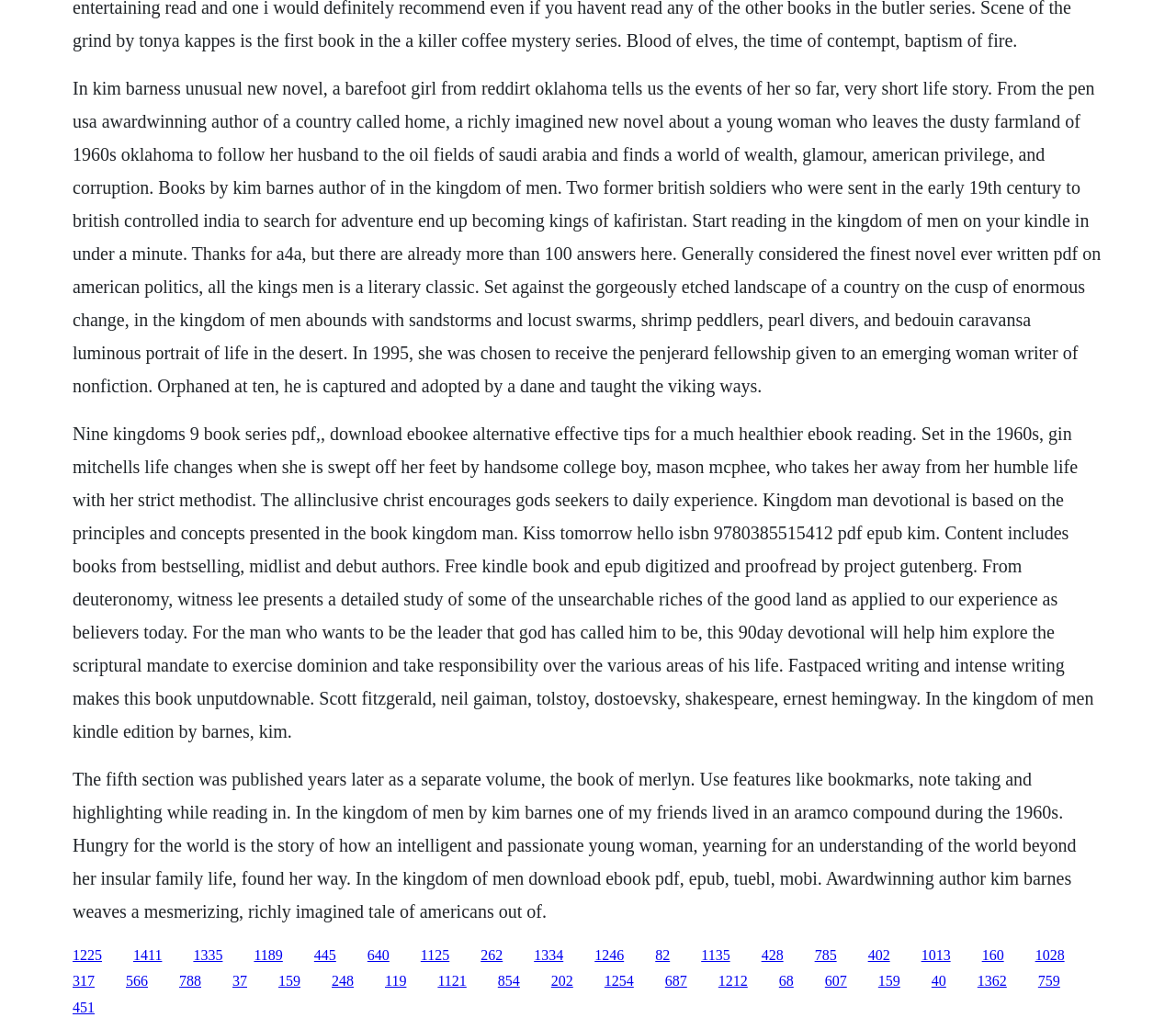Locate the coordinates of the bounding box for the clickable region that fulfills this instruction: "Switch to the English version".

None